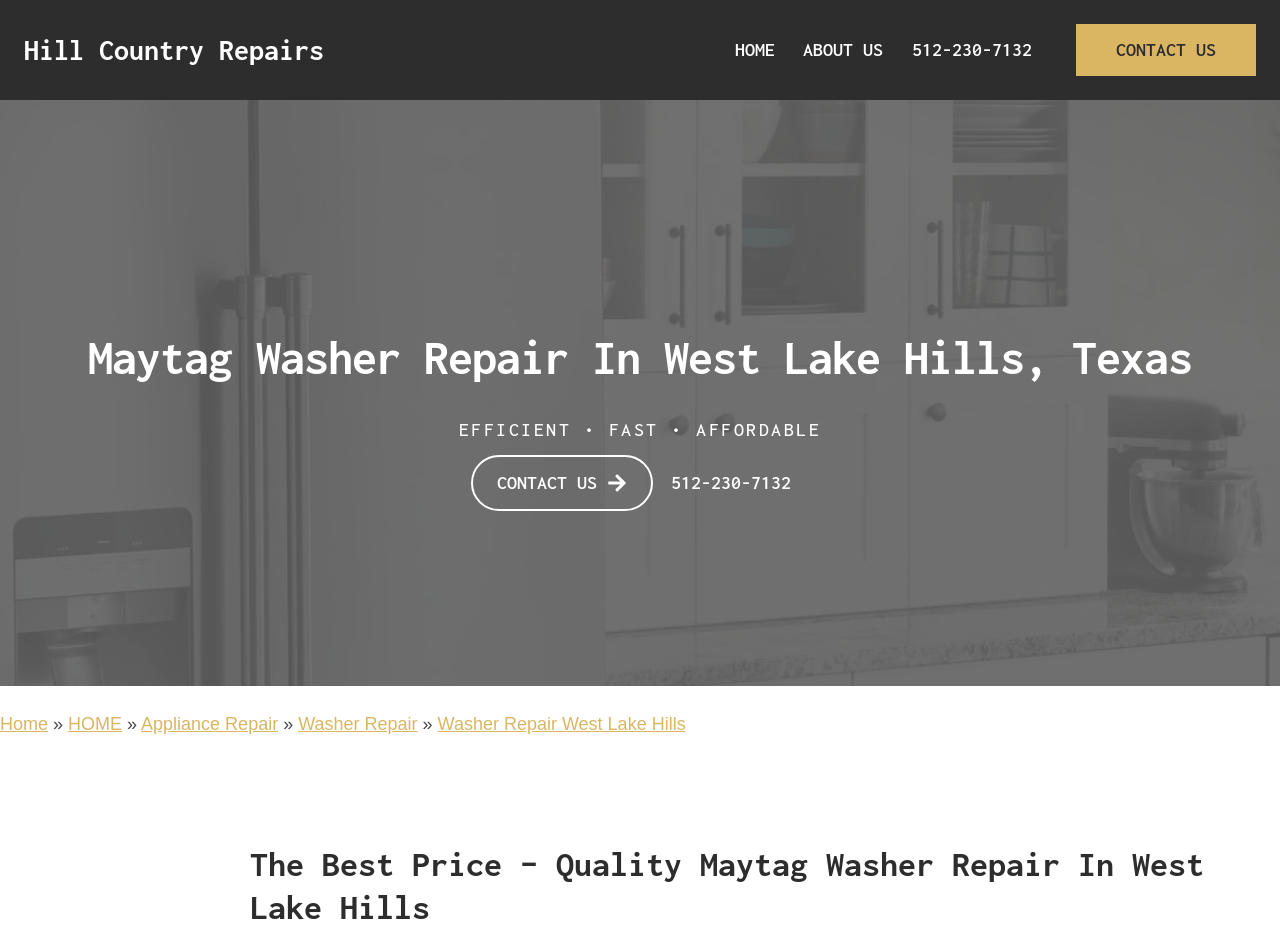What is the company name?
Look at the image and answer the question with a single word or phrase.

Hill Country Repairs